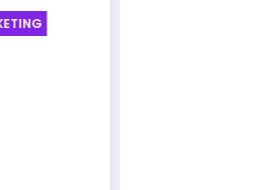Please answer the following question using a single word or phrase: 
Where is the 'MARKETING' label situated?

to the left